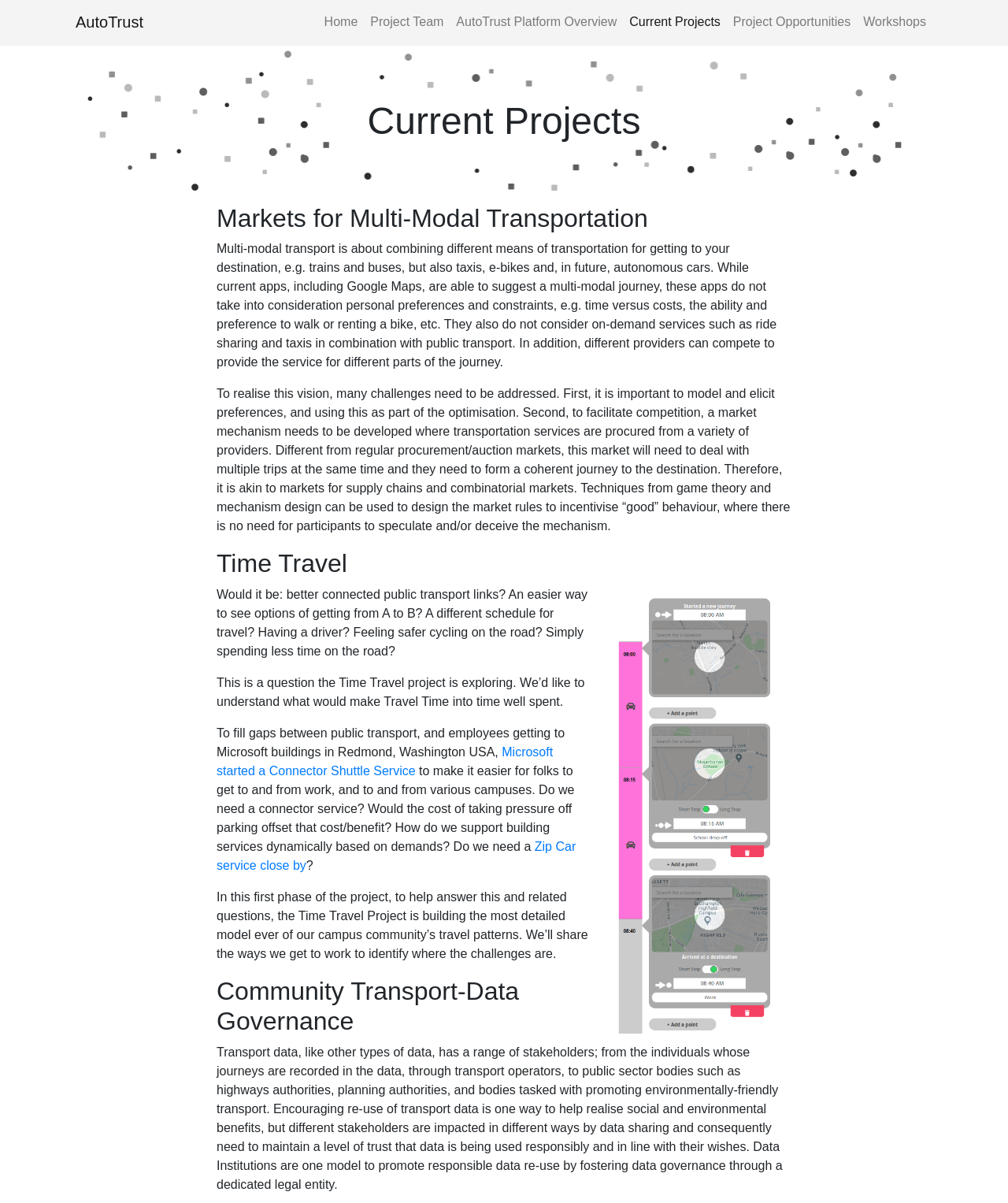Construct a comprehensive caption that outlines the webpage's structure and content.

The webpage is about the EPSRC Platform Project, specifically showcasing various projects and initiatives related to transportation. At the top, there are seven links: "AutoTrust", "Home", "Project Team", "AutoTrust Platform Overview", "Current Projects", "Project Opportunities", and "Workshops", which are evenly spaced and aligned horizontally.

Below the links, there are three main sections. The first section is titled "Current Projects" and has a brief description of a project related to multi-modal transportation. This section includes two paragraphs of text explaining the challenges and goals of the project.

The second section is titled "Markets for Multi-Modal Transportation" and has a longer description of the project, including its objectives and the techniques used to design the market rules. Below this text, there is a figure, likely an image or graph, that is not described.

The third section is titled "Time Travel" and explores the concept of travel time and how to make it more efficient. This section includes several paragraphs of text, a link to "Microsoft started a Connector Shuttle Service", and another link to "Zip Car service close by". The text discusses the challenges of transportation and how to support building services dynamically based on demands.

Finally, there is a section titled "Community Transport-Data Governance" that discusses the importance of responsible data re-use in the transportation sector. This section includes a long paragraph of text explaining the concept of Data Institutions and their role in promoting data governance.

Throughout the webpage, there are several headings and links that provide a clear structure and organization to the content. The text is well-organized and easy to follow, with each section building on the previous one to provide a comprehensive overview of the EPSRC Platform Project.